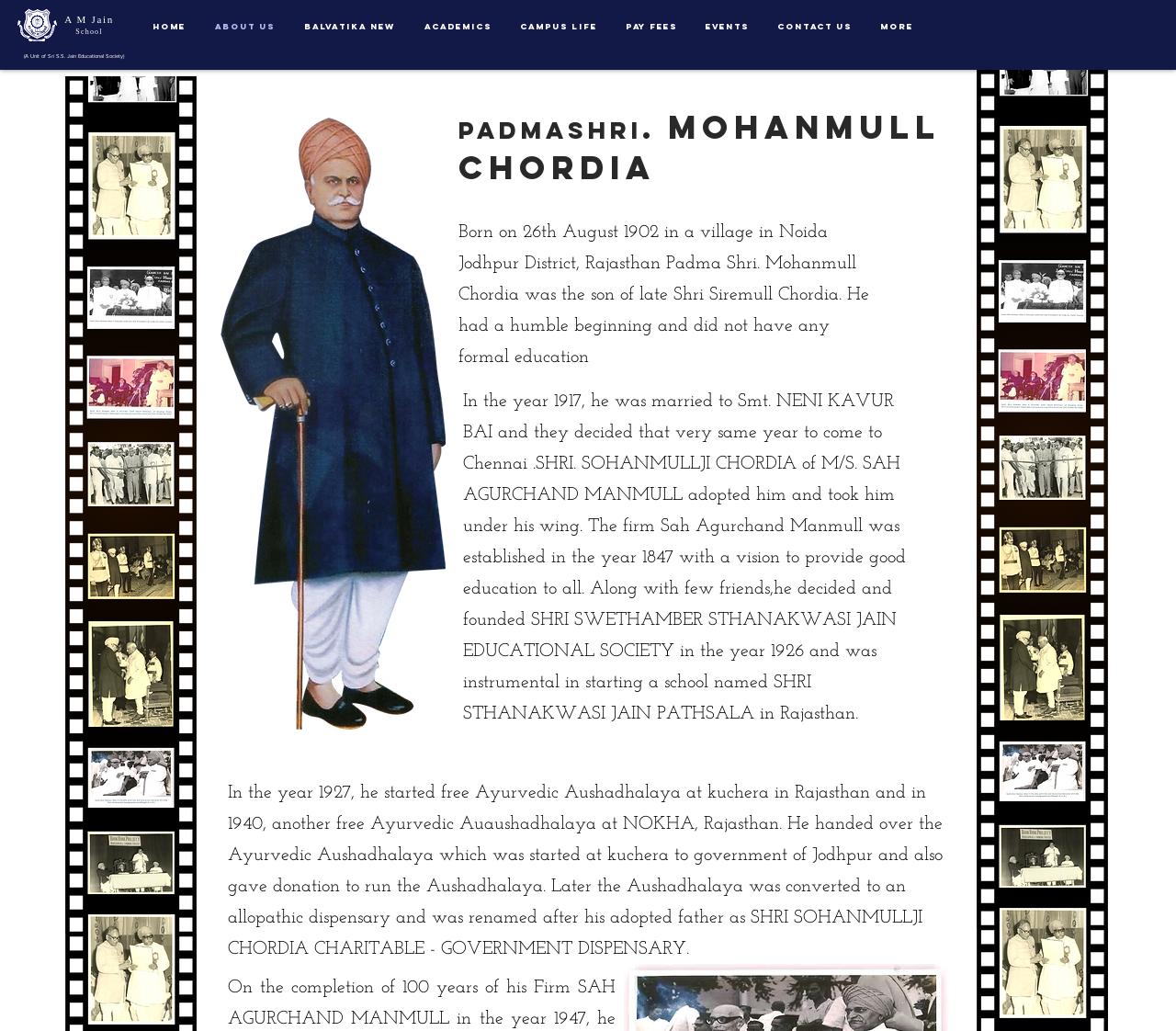Identify the bounding box for the UI element described as: "Home". The coordinates should be four float numbers between 0 and 1, i.e., [left, top, right, bottom].

[0.117, 0.004, 0.17, 0.047]